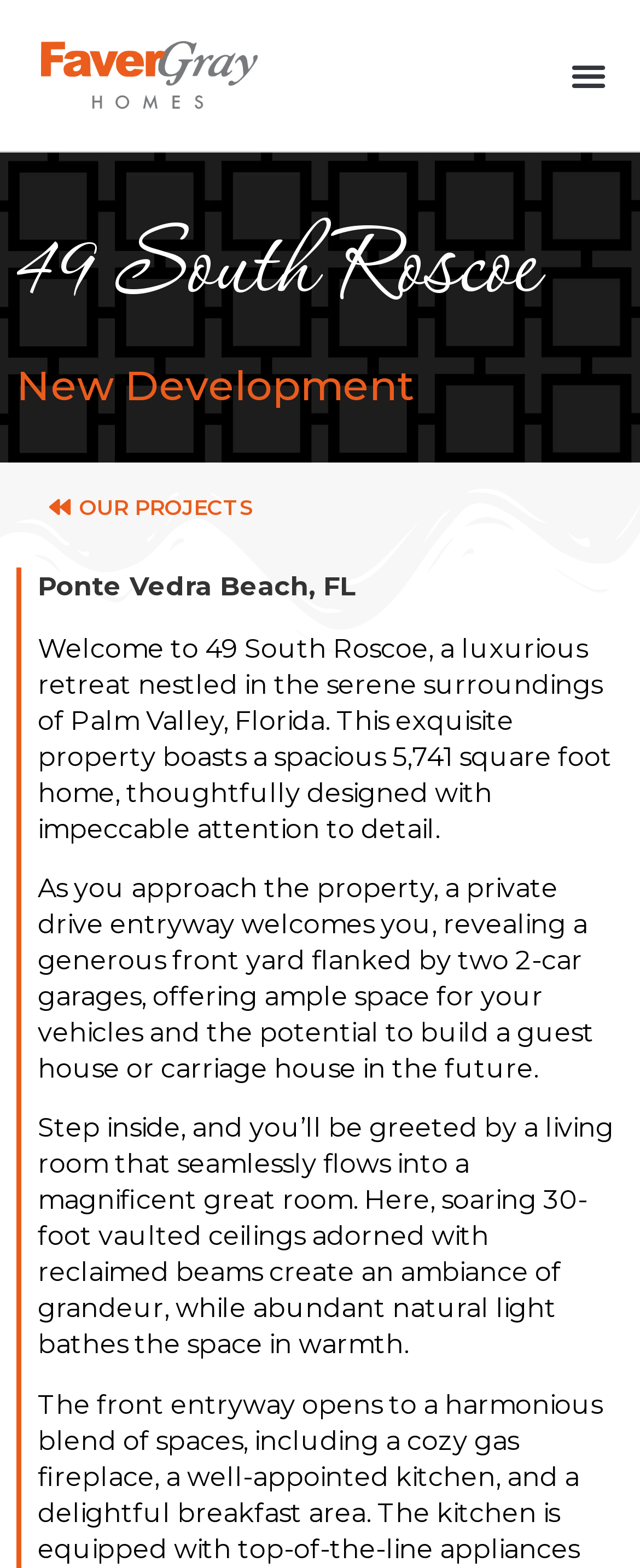Provide the bounding box coordinates, formatted as (top-left x, top-left y, bottom-right x, bottom-right y), with all values being floating point numbers between 0 and 1. Identify the bounding box of the UI element that matches the description: Our Projects

[0.026, 0.307, 0.449, 0.341]